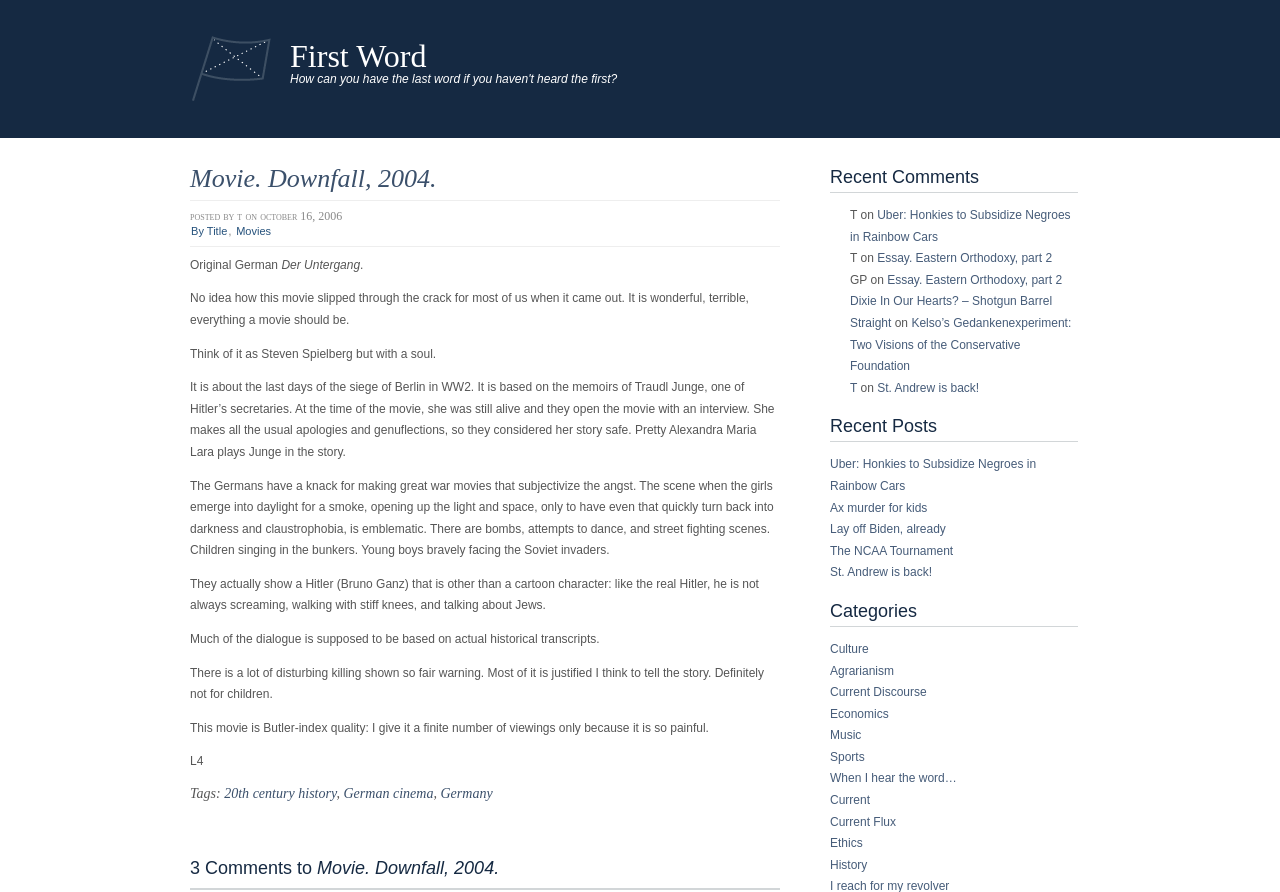Identify the bounding box coordinates necessary to click and complete the given instruction: "Click on the 'First Word' link".

[0.227, 0.043, 0.333, 0.083]